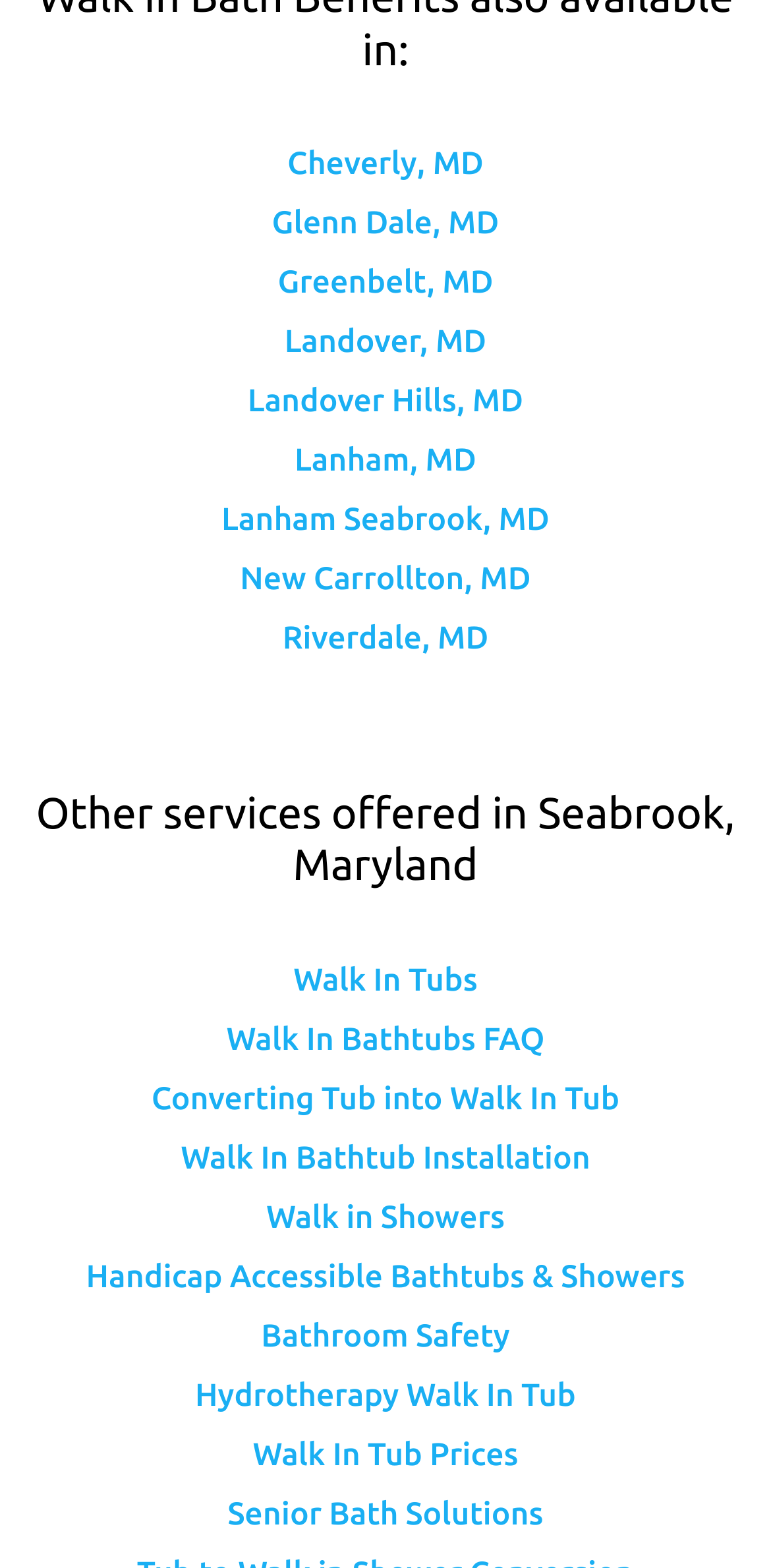Please find and report the bounding box coordinates of the element to click in order to perform the following action: "View Walk In Tubs". The coordinates should be expressed as four float numbers between 0 and 1, in the format [left, top, right, bottom].

[0.381, 0.614, 0.619, 0.637]